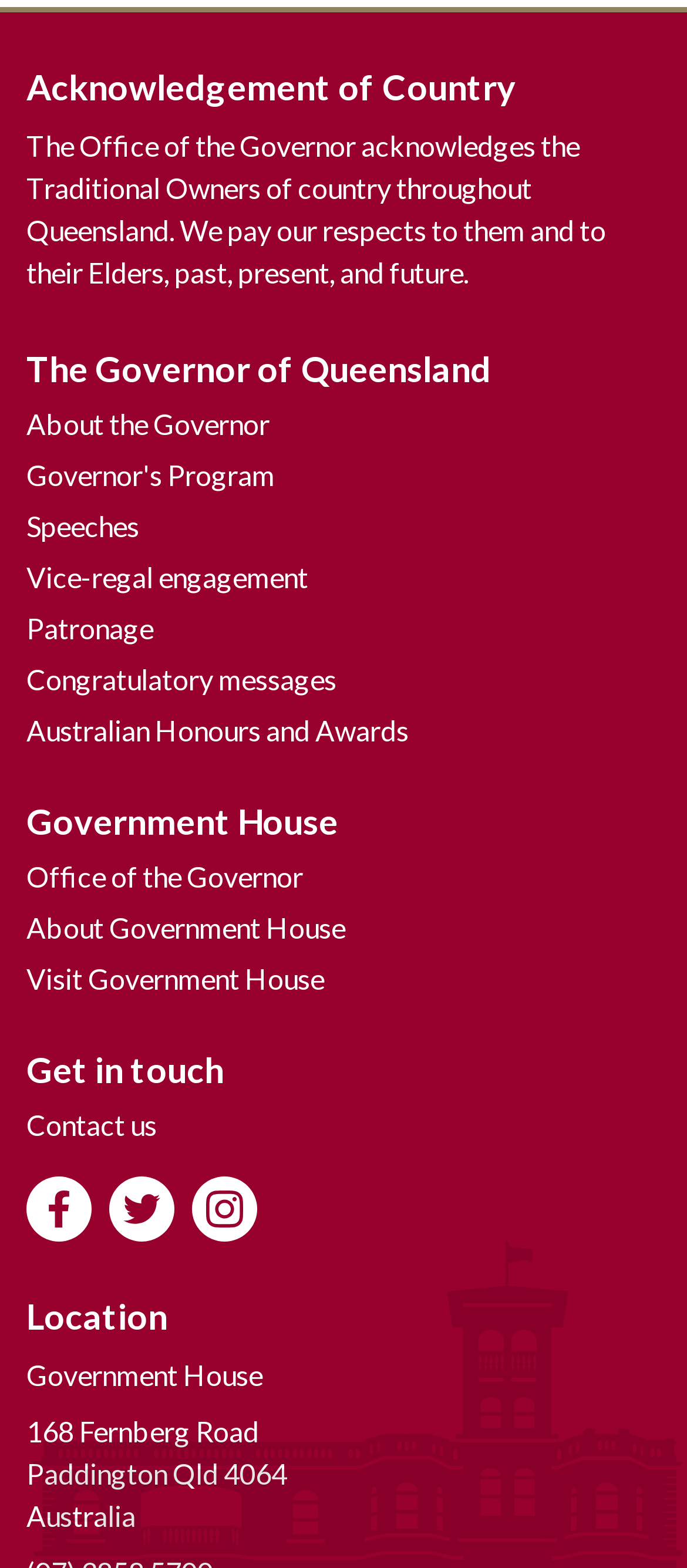Please provide a one-word or short phrase answer to the question:
How many social media platforms are mentioned?

3